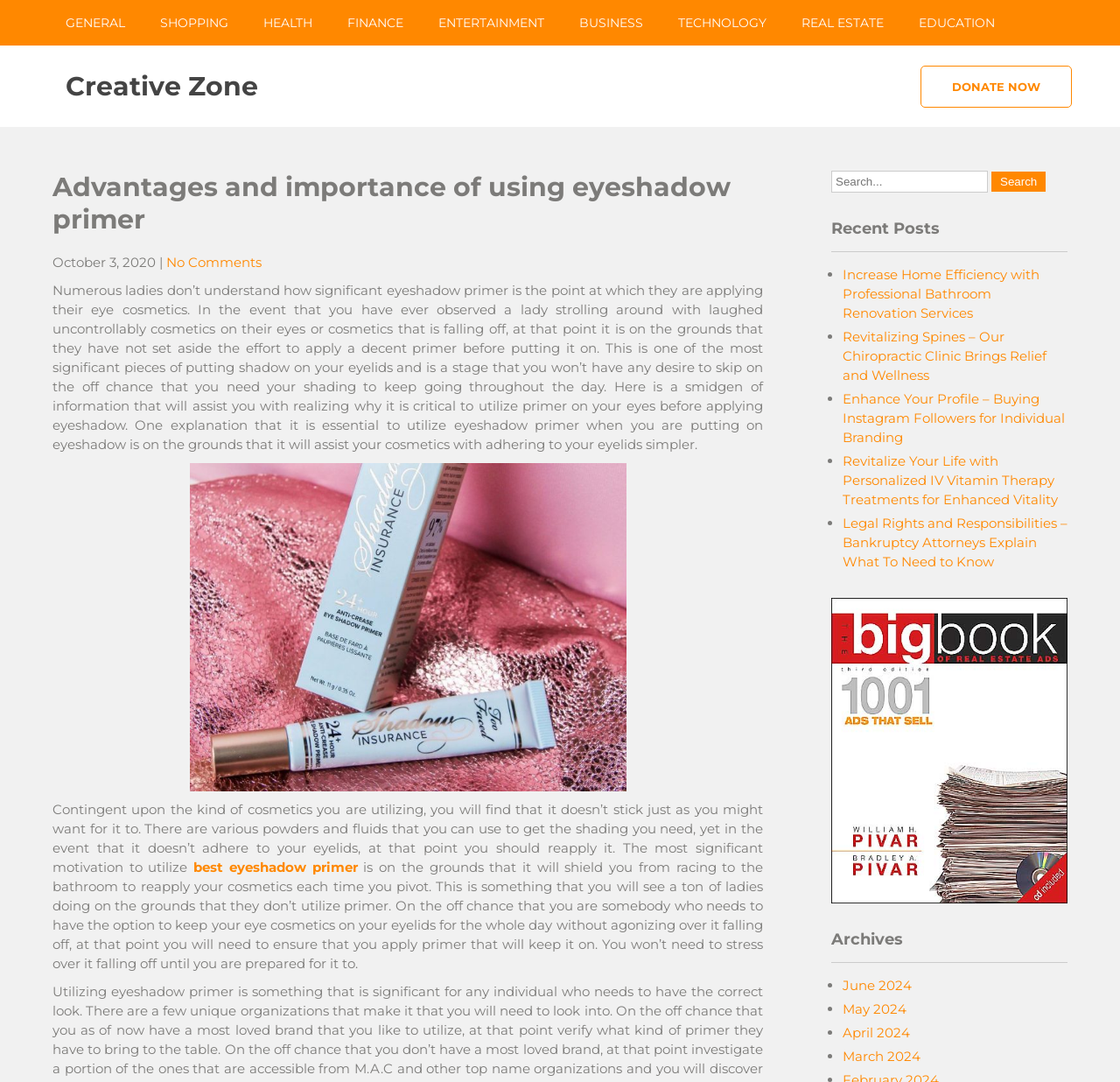Find the bounding box coordinates of the clickable region needed to perform the following instruction: "Click on the 'GENERAL' link". The coordinates should be provided as four float numbers between 0 and 1, i.e., [left, top, right, bottom].

[0.043, 0.0, 0.127, 0.042]